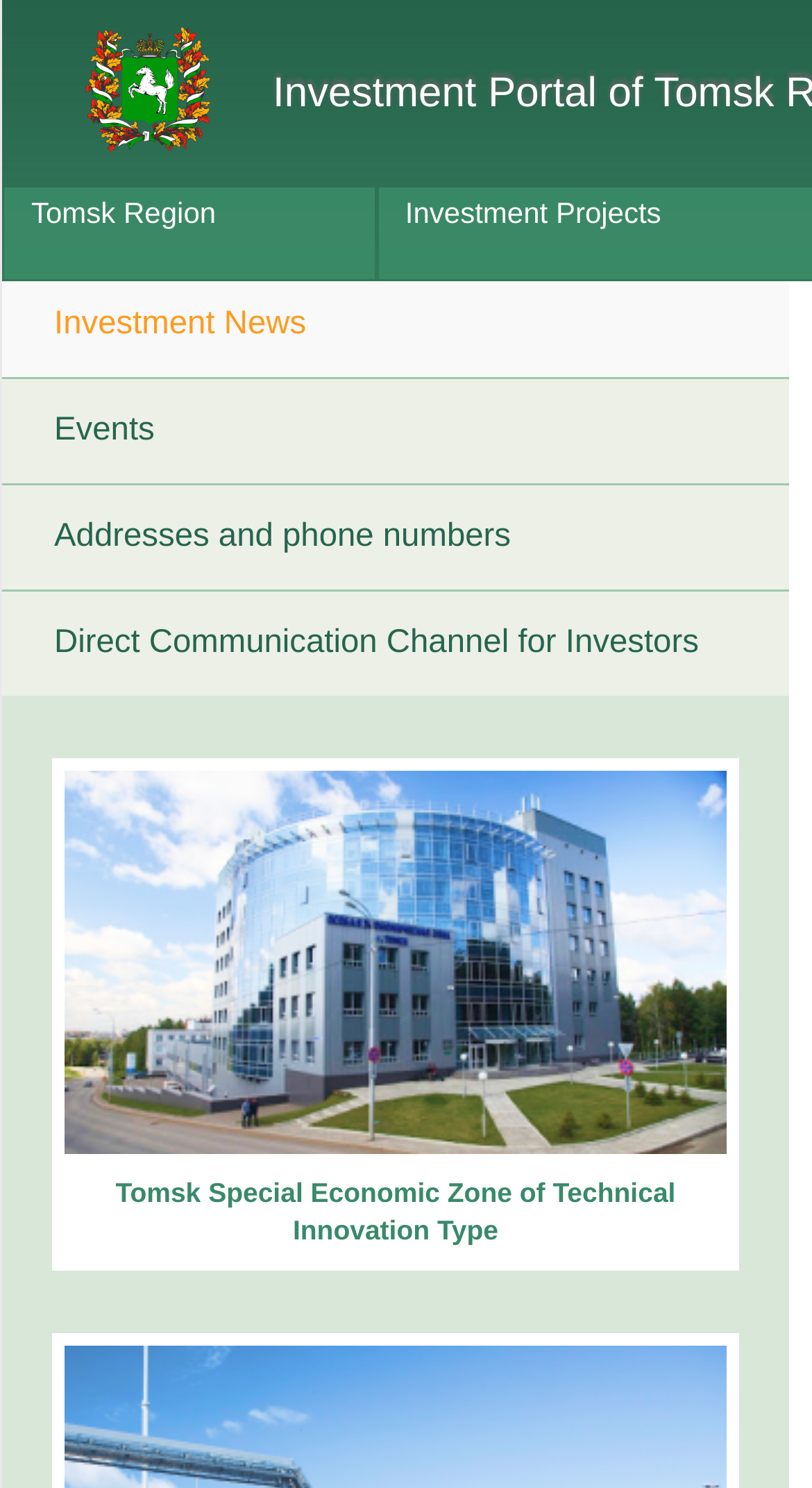What is the region mentioned in the webpage?
Answer with a single word or short phrase according to what you see in the image.

Tomsk Region